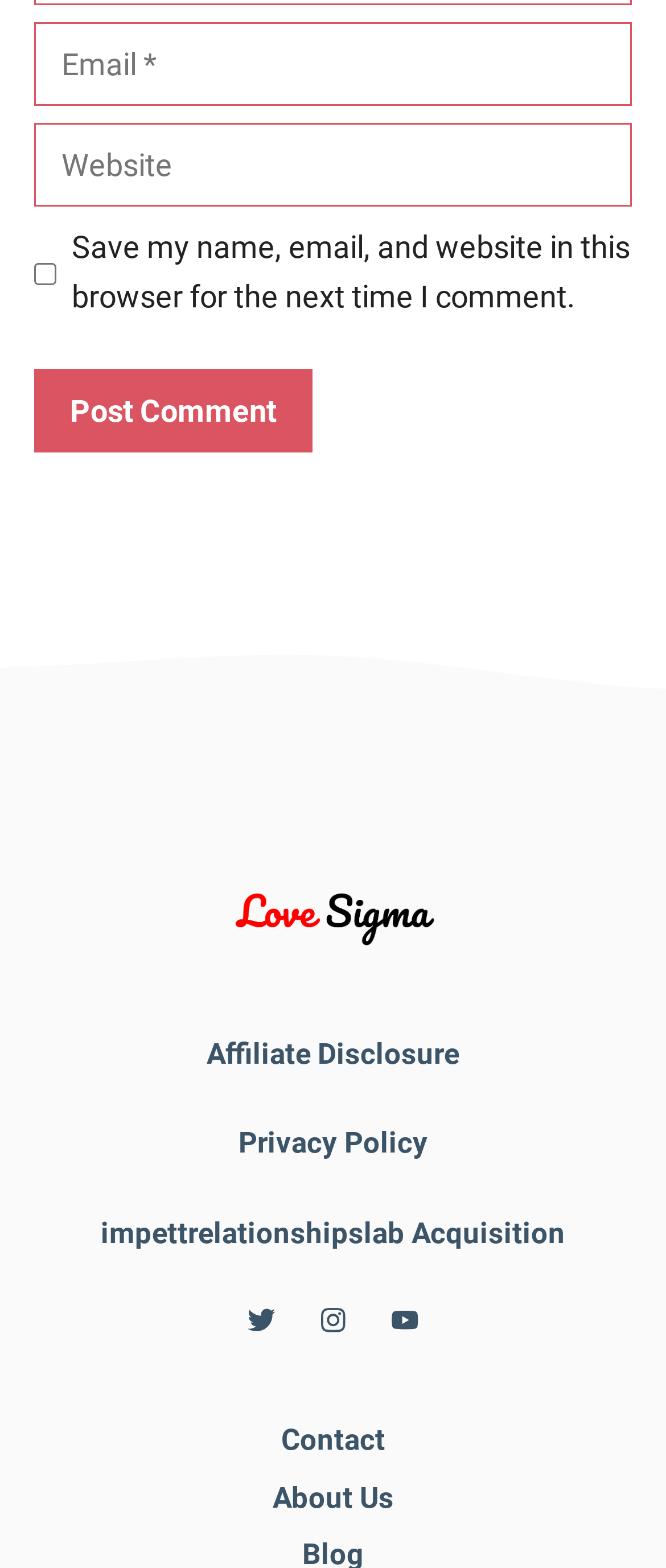What is the label of the first text box?
Provide a short answer using one word or a brief phrase based on the image.

Email